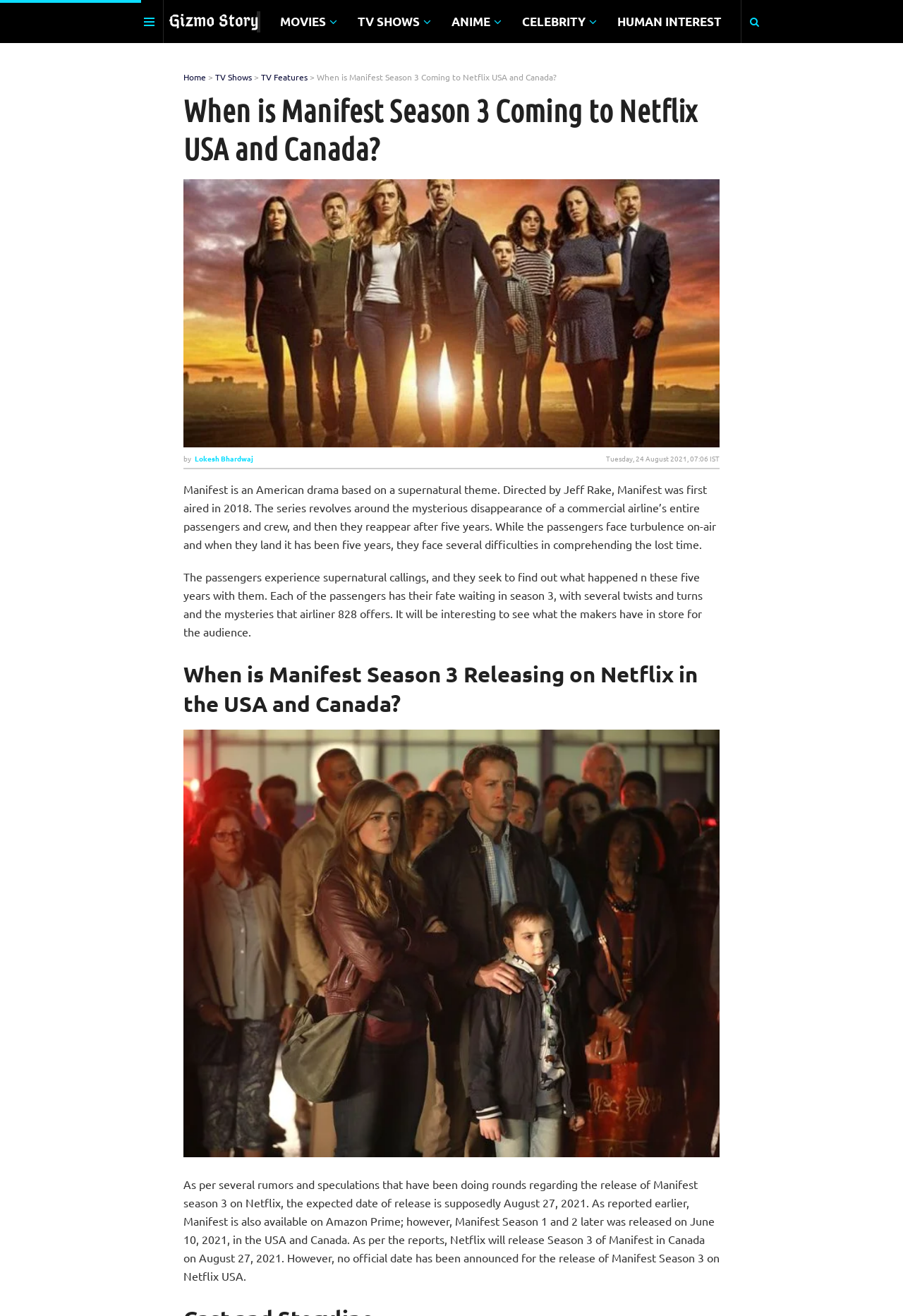How many years did the passengers of the commercial airline experience supernatural callings?
Provide a detailed and extensive answer to the question.

Based on the webpage content, specifically the text 'The series revolves around the mysterious disappearance of a commercial airline’s entire passengers and crew, and then they reappear after five years.', we can infer that the passengers of the commercial airline experienced supernatural callings for 5 years.